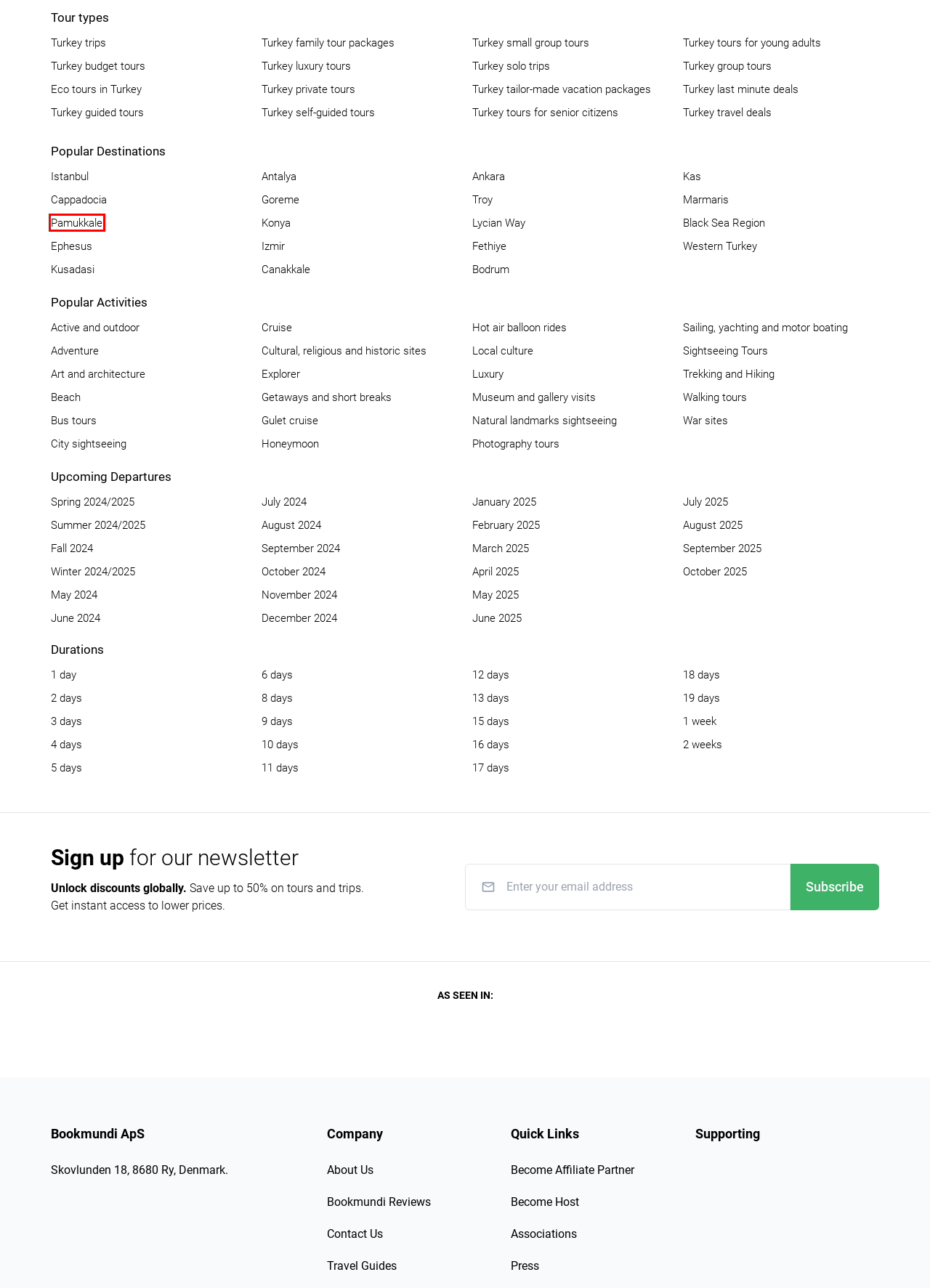Inspect the screenshot of a webpage with a red rectangle bounding box. Identify the webpage description that best corresponds to the new webpage after clicking the element inside the bounding box. Here are the candidates:
A. Become Partner
B. 10 Best Tours and Trips in Ephesus 2024/2025 – Compare Prices | Bookmundi
C. 10 Best Turkey June 2024 Tours and Trip packages
D. Best Tours and Trips in Kas 2024/2025 – Compare Prices | Bookmundi
E. 10 Best Travel Deals in Turkey 2024/2025 | Bookmundi
F. THE 10 BEST Turkey Local culture Tours & Trip Packages 2024/2025| Bookmundi
G. 10 Best Tours and Trips in Pamukkale 2024/2025 – Compare Prices | Bookmundi
H. Best 9-Day Turkey Tours and Itineraries - Compare 22 trips | Bookmundi

G